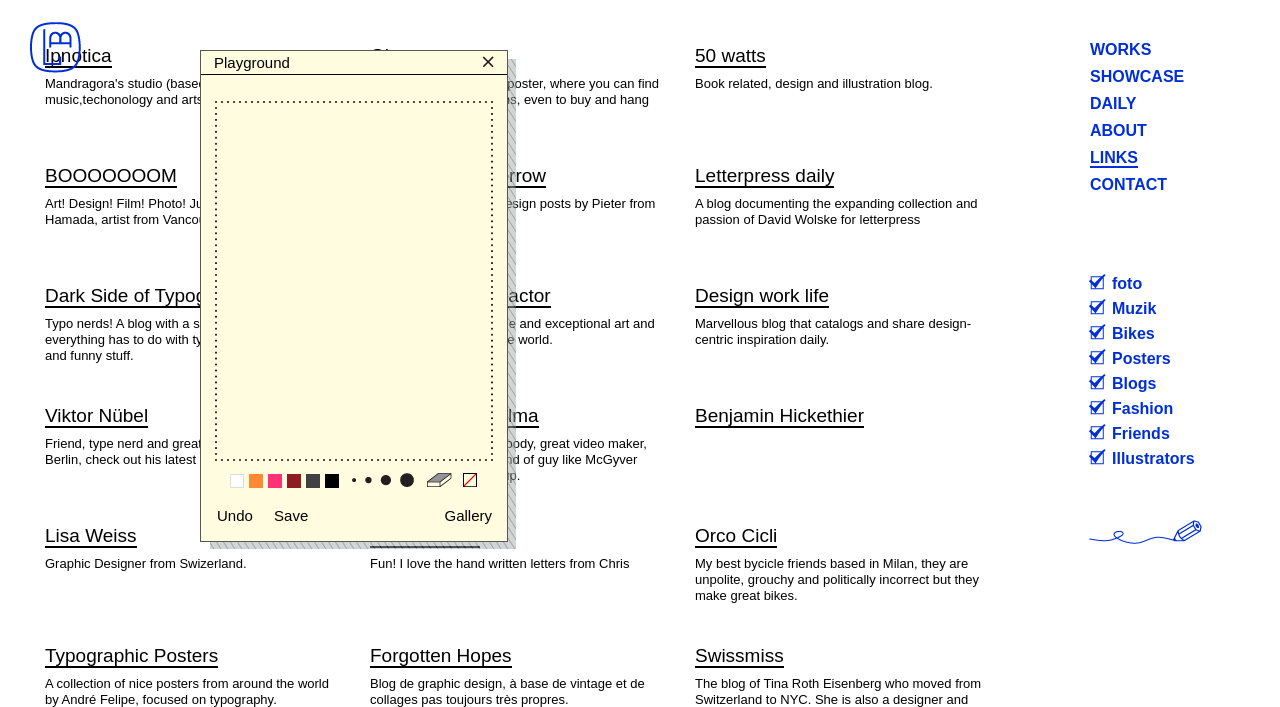Please determine the bounding box coordinates for the element that should be clicked to follow these instructions: "Type in the textbox".

[0.156, 0.071, 0.311, 0.104]